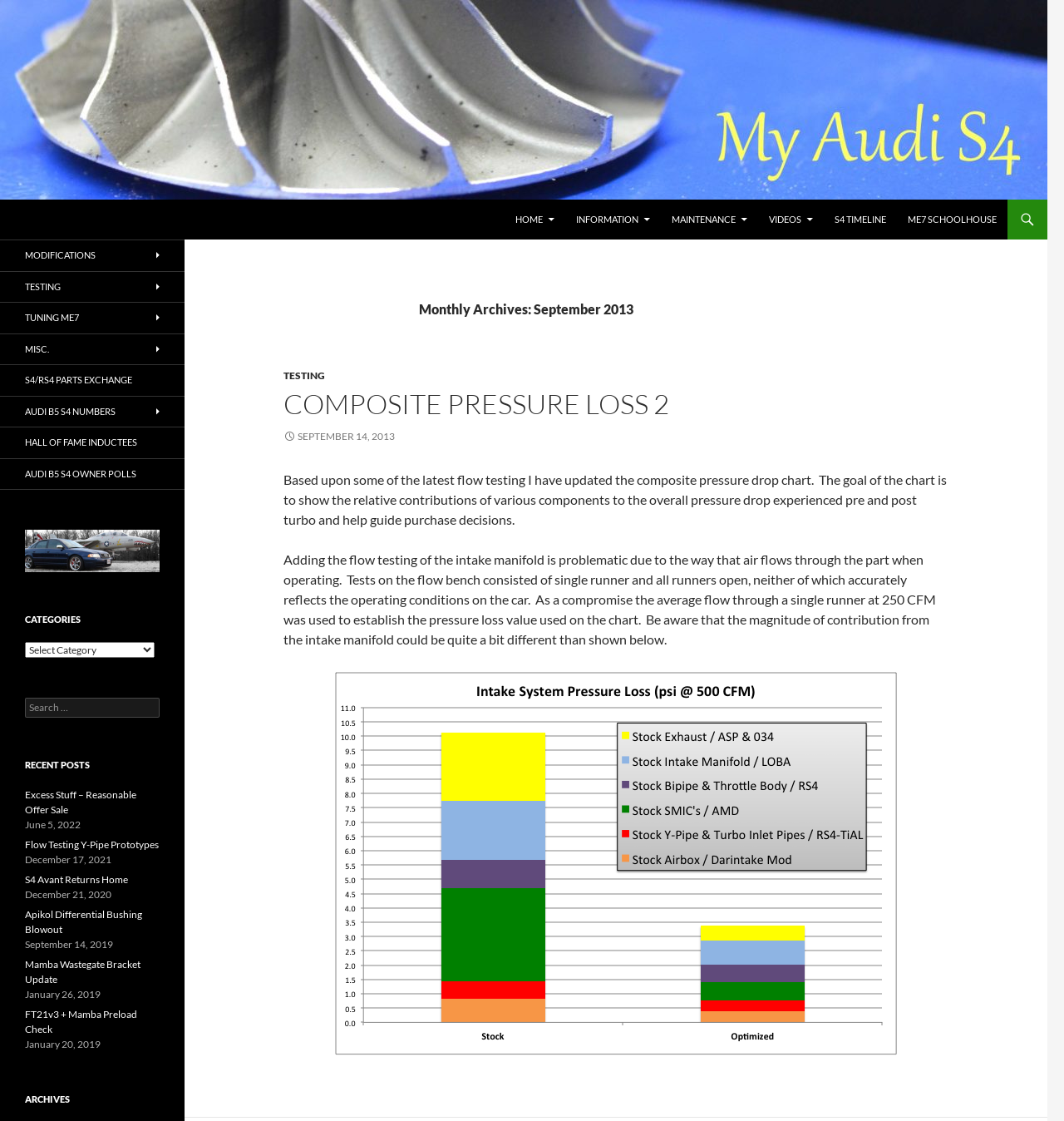Find the primary header on the webpage and provide its text.

My Audi S4